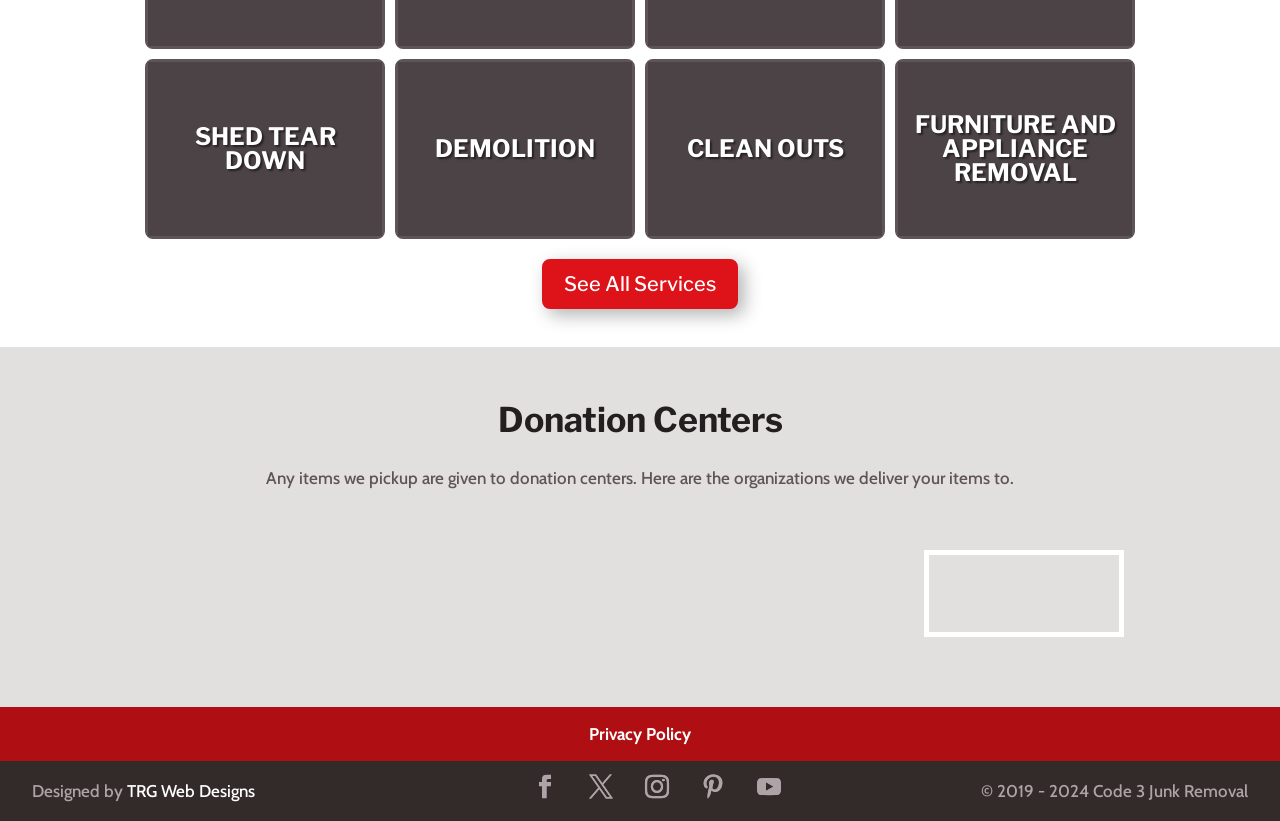What is the purpose of the images on the webpage?
Provide an in-depth and detailed answer to the question.

The images on the webpage are accompanied by headings that describe different services offered by Code 3 Junk Removal. The images appear to be showcasing the services, such as shed removal, demolition, and clean outs, which suggests that their purpose is to provide a visual representation of the services offered.